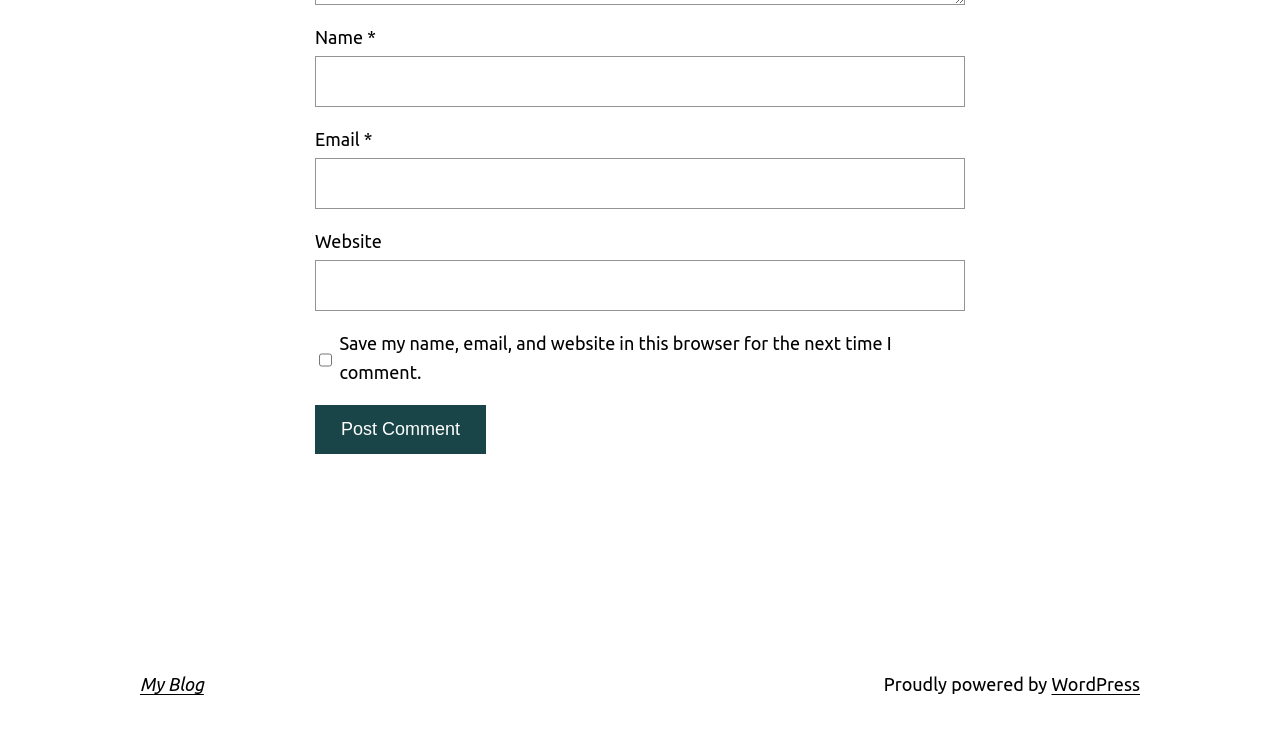Using the description "WordPress", predict the bounding box of the relevant HTML element.

[0.821, 0.918, 0.891, 0.946]